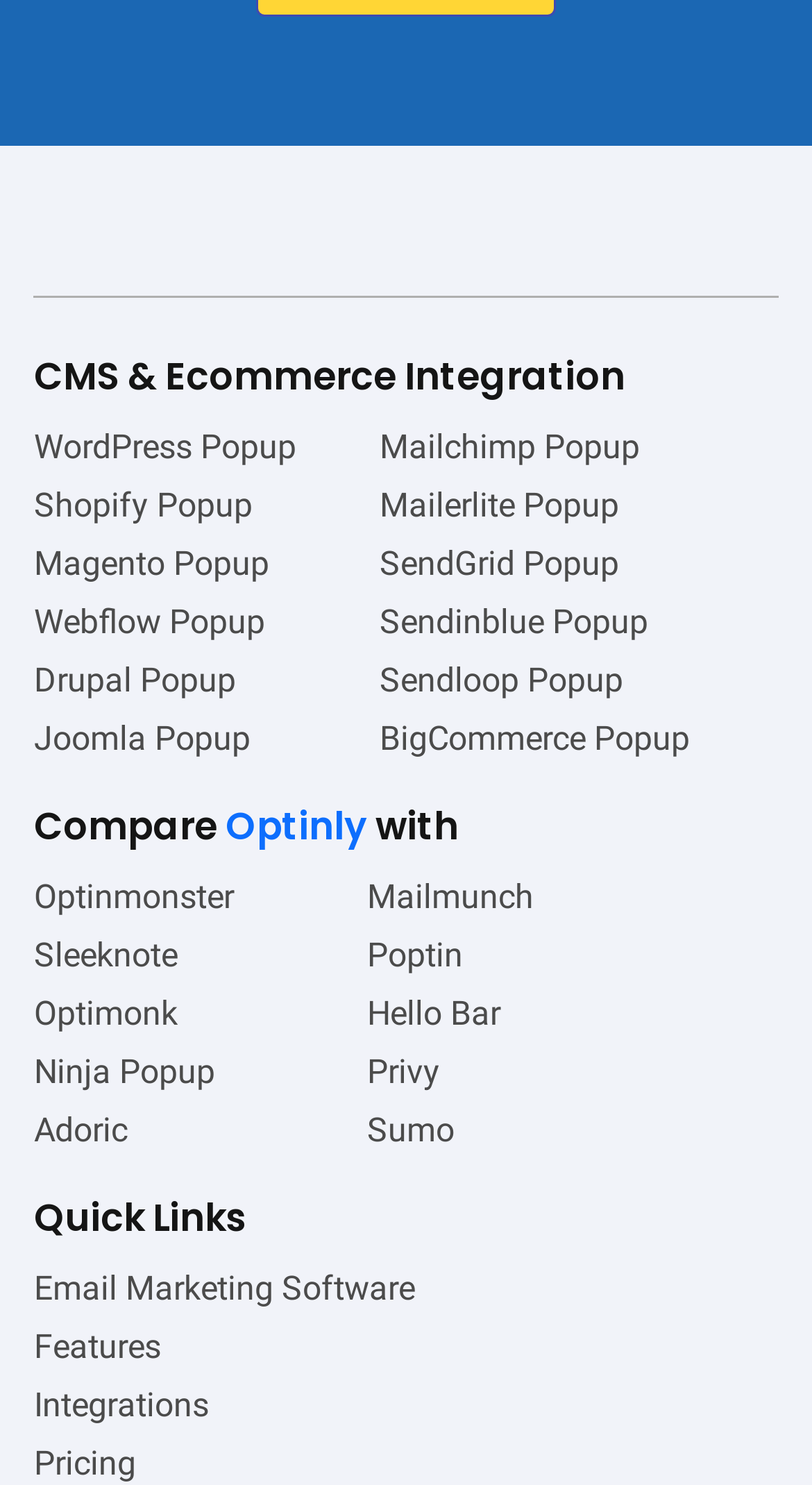Please give a one-word or short phrase response to the following question: 
How many popup links are there for email marketing software?

2